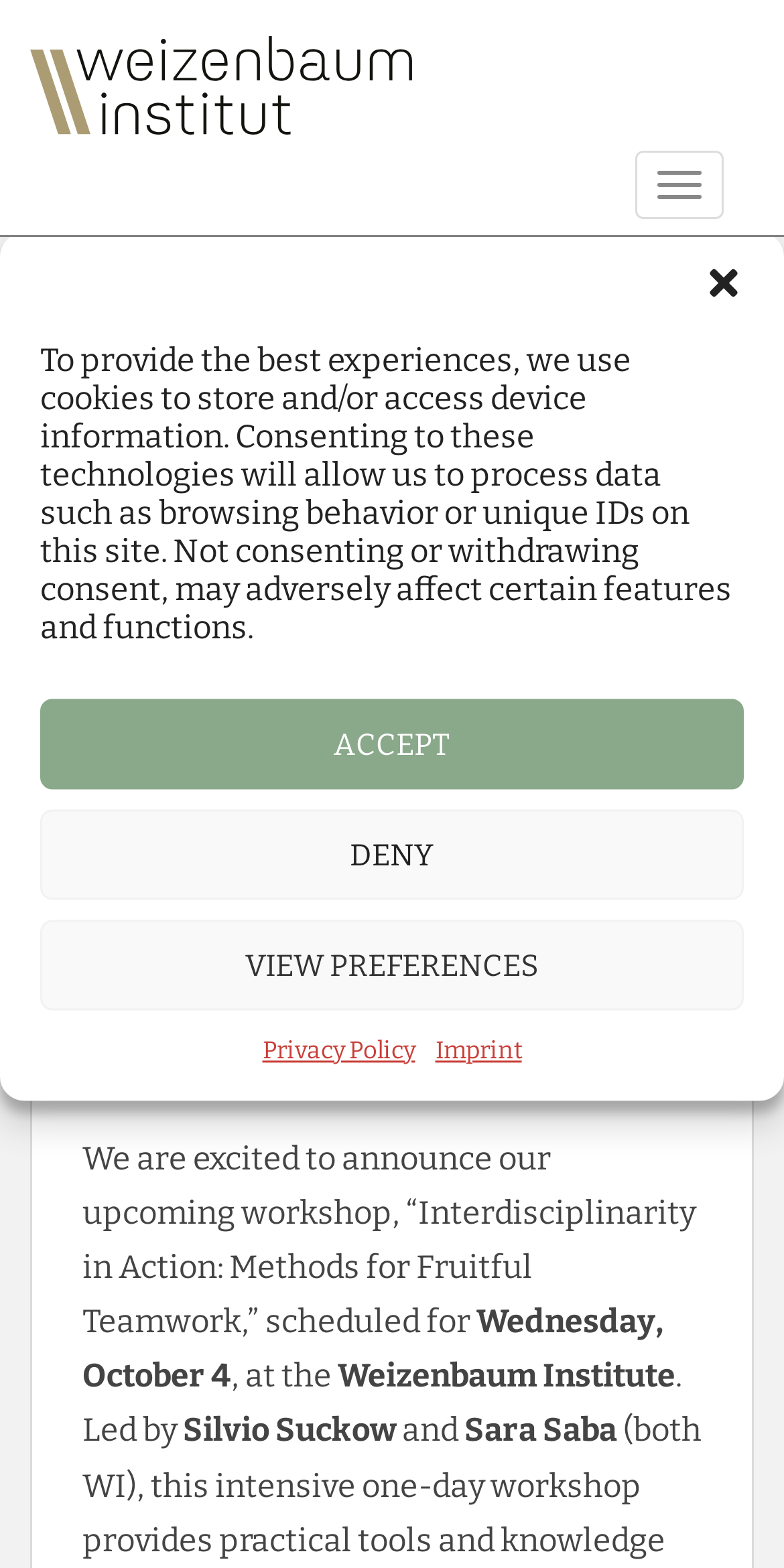Find the bounding box of the UI element described as: "Accept". The bounding box coordinates should be given as four float values between 0 and 1, i.e., [left, top, right, bottom].

[0.051, 0.446, 0.949, 0.503]